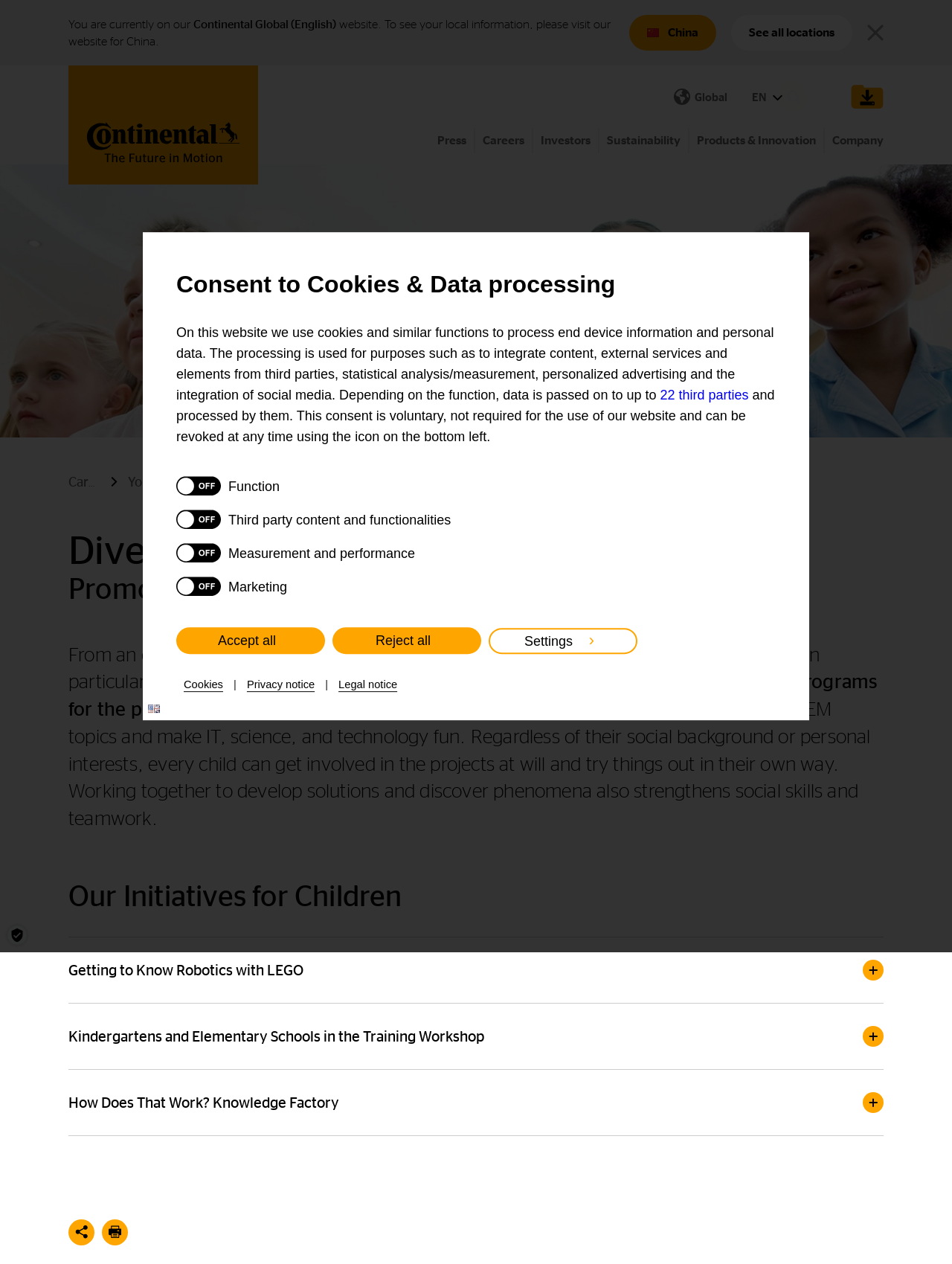Identify the bounding box coordinates of the specific part of the webpage to click to complete this instruction: "Explore the Careers page".

[0.452, 0.101, 0.498, 0.121]